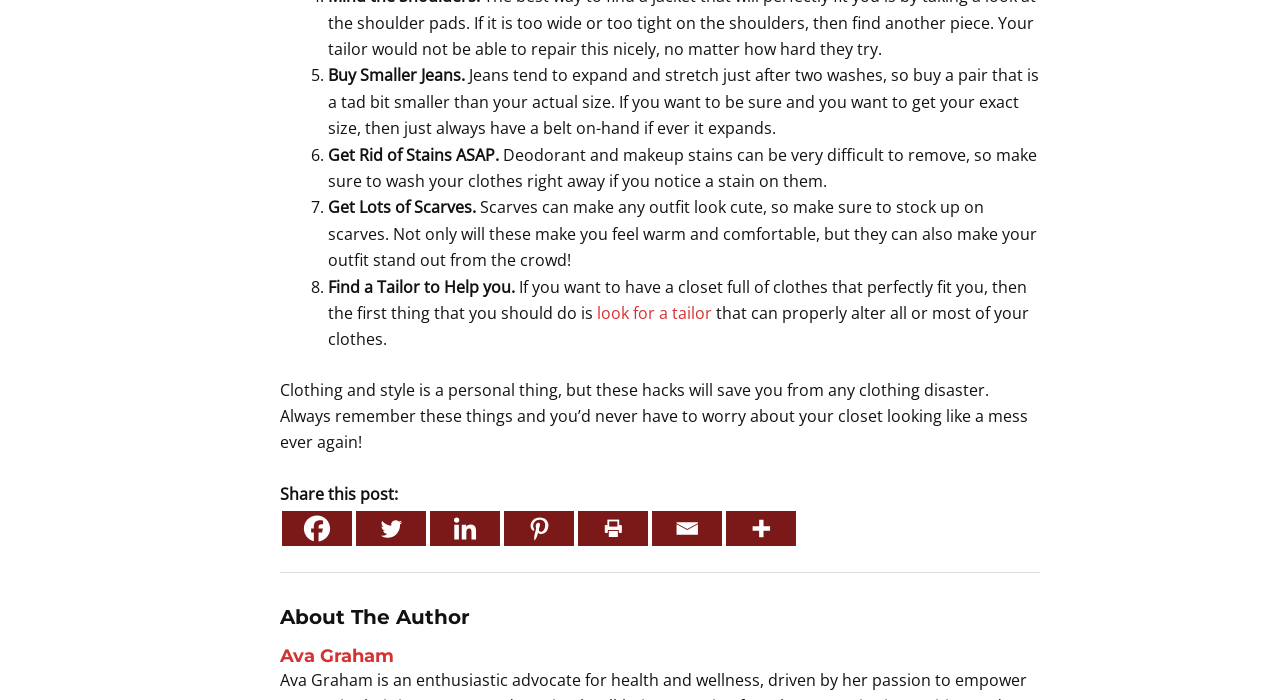Find the bounding box coordinates of the clickable area required to complete the following action: "Click on 'look for a tailor'".

[0.466, 0.431, 0.556, 0.463]